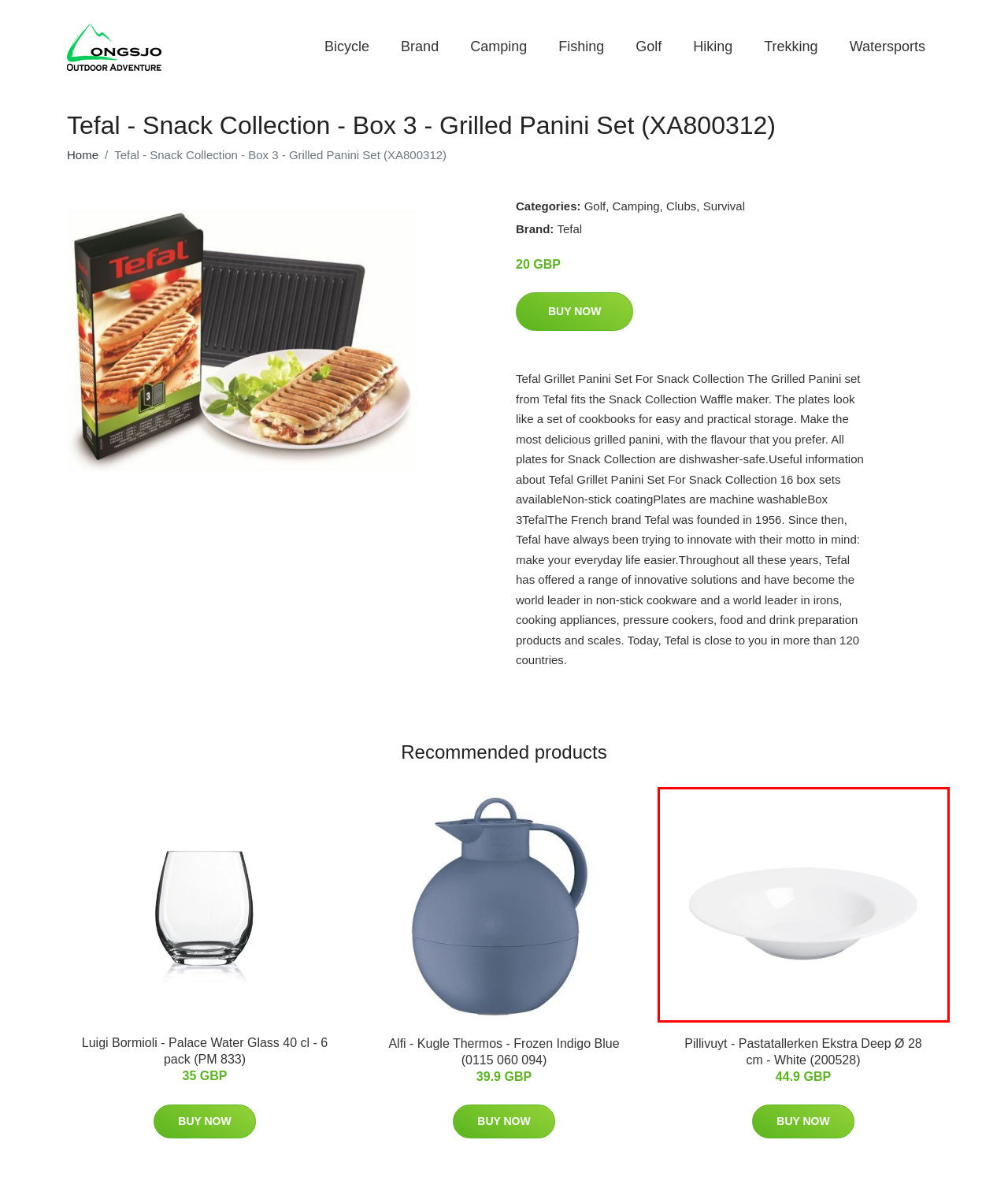Given a screenshot of a webpage with a red rectangle bounding box around a UI element, select the best matching webpage description for the new webpage that appears after clicking the highlighted element. The candidate descriptions are:
A. Buy Luigi Bormioli - Palace Water Glass 40 cl - 6 pack (PM 833) online | Longsjo.com
B. Buy brand Online | Longsjo.com
C. Buy Fishing Online | Longsjo.com
D. Buy Hiking Online | Longsjo.com
E. Buy Camping Online | Longsjo.com
F. Buy Golf Online | Longsjo.com
G. Buy Pillivuyt - Pastatallerken Ekstra Deep Ø 28 cm - White (200528) online | Longsjo.com
H. Buy Clubs Online | Longsjo.com

G